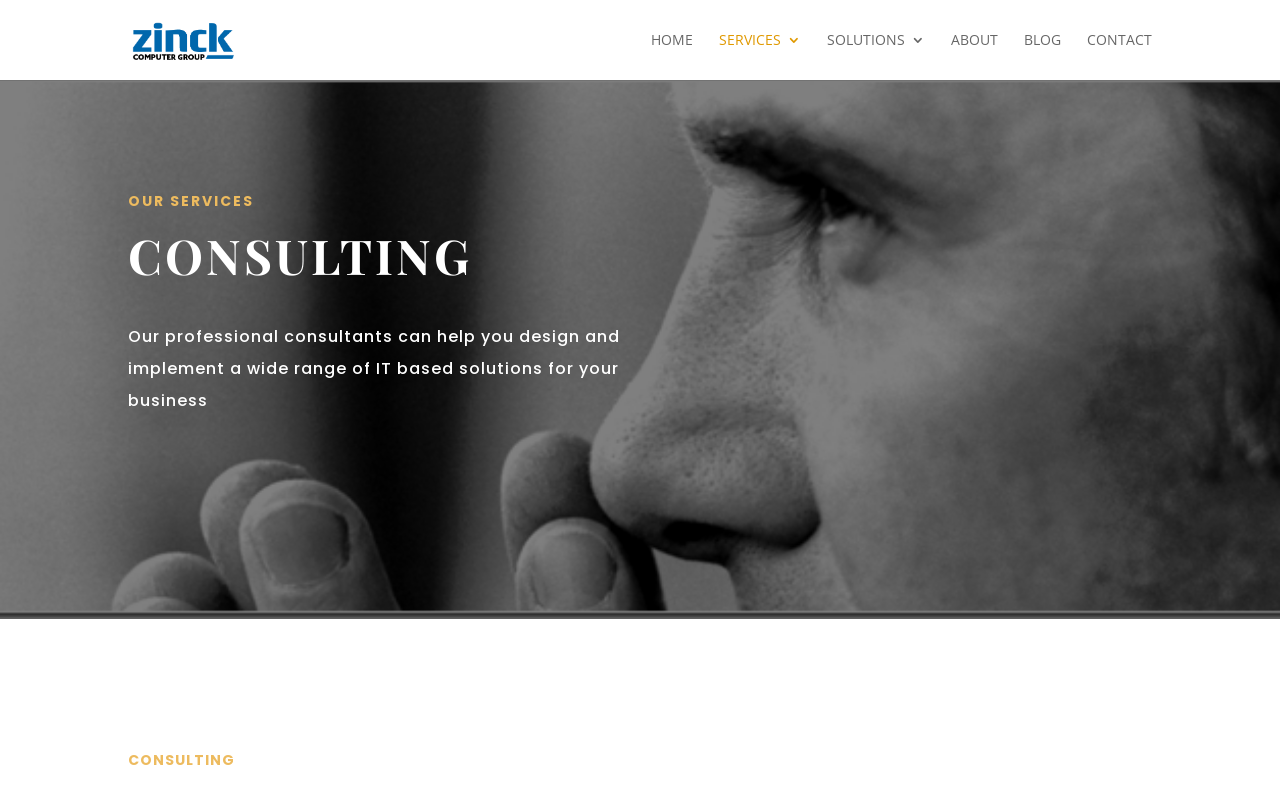Given the element description: "alt="Zinck Computer Group"", predict the bounding box coordinates of the UI element it refers to, using four float numbers between 0 and 1, i.e., [left, top, right, bottom].

[0.103, 0.036, 0.25, 0.06]